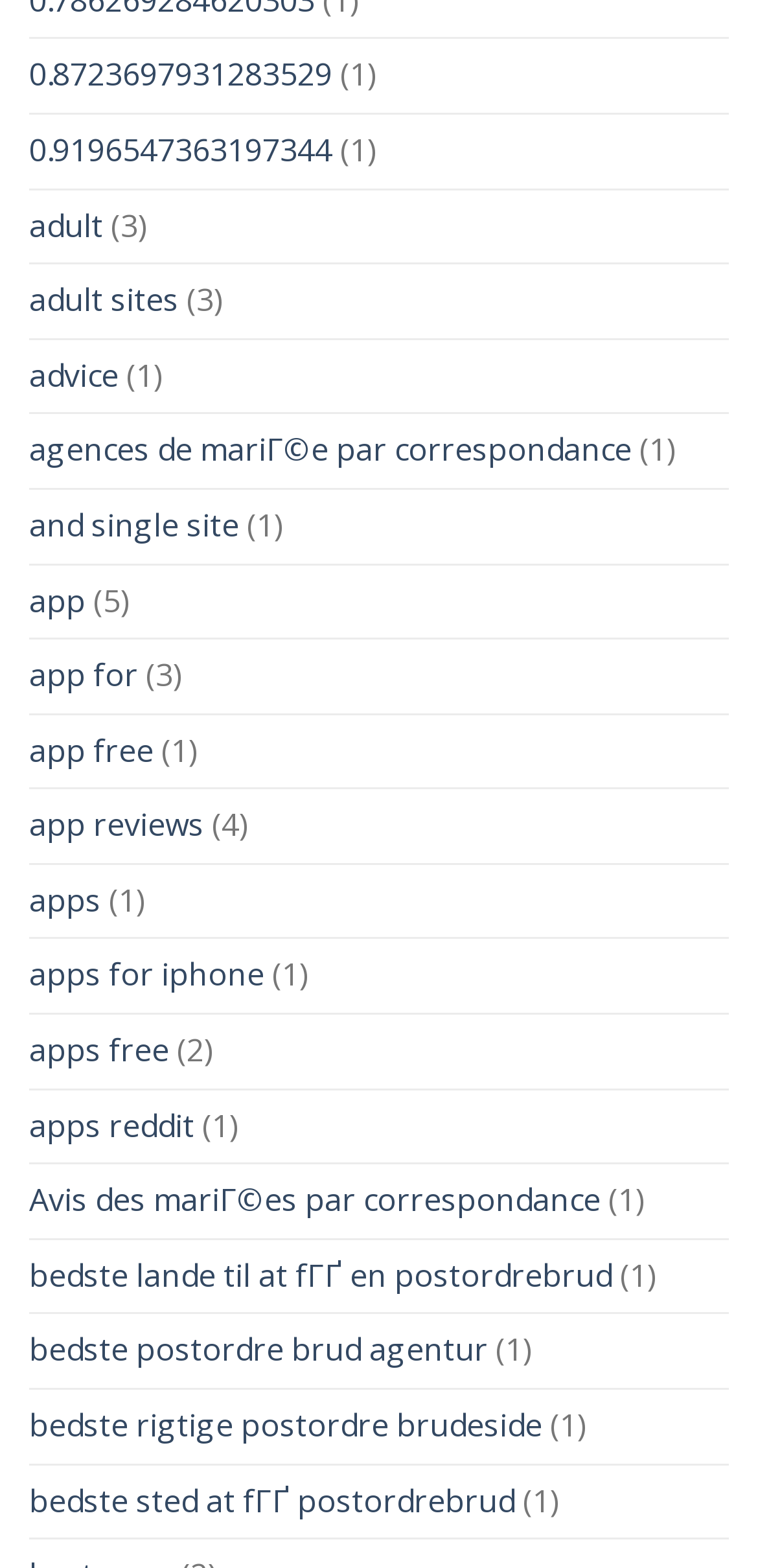Determine the bounding box coordinates for the area that needs to be clicked to fulfill this task: "click on the link to adult sites". The coordinates must be given as four float numbers between 0 and 1, i.e., [left, top, right, bottom].

[0.038, 0.169, 0.236, 0.215]